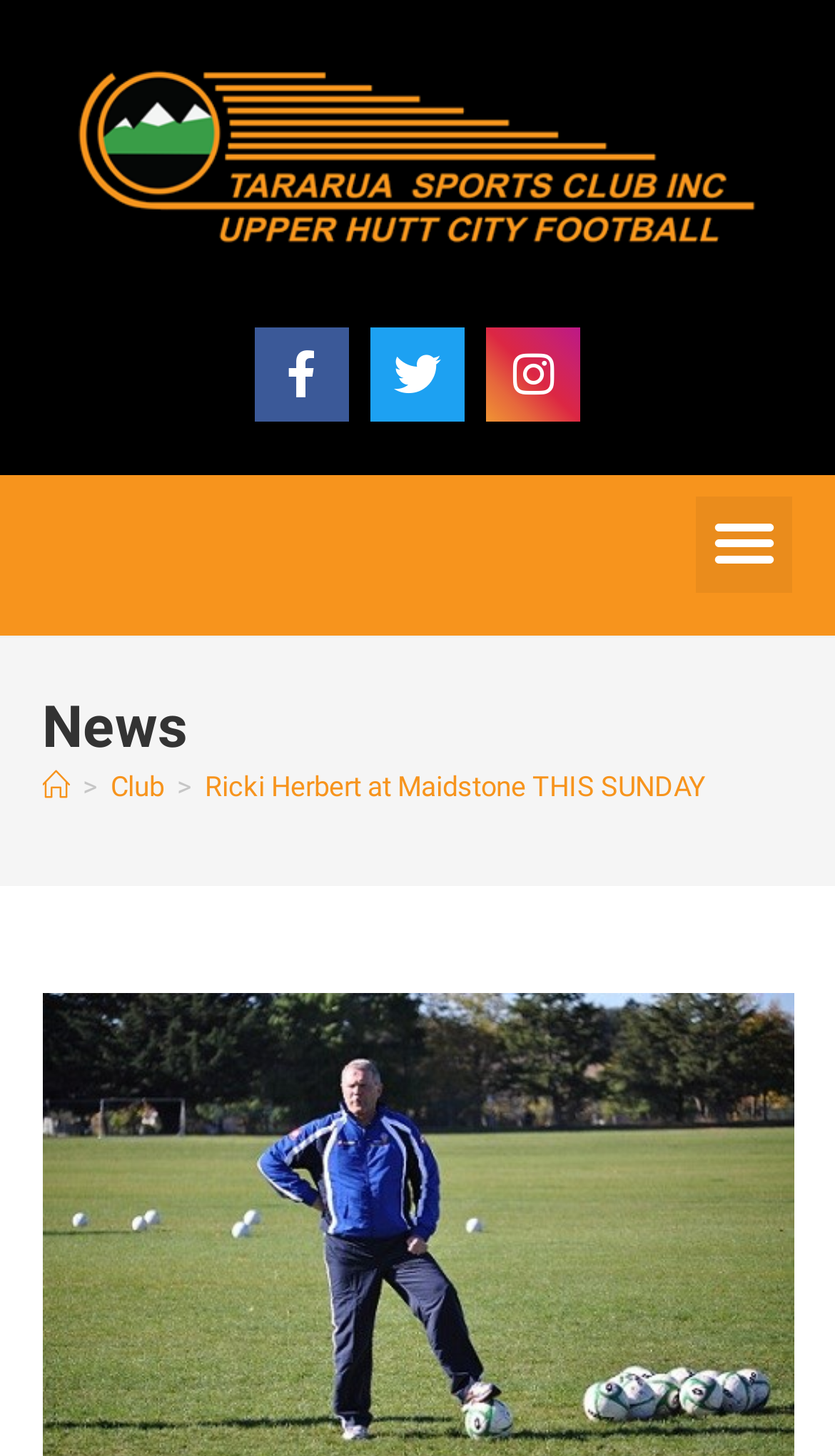Give a concise answer of one word or phrase to the question: 
Is the menu toggle button expanded?

No